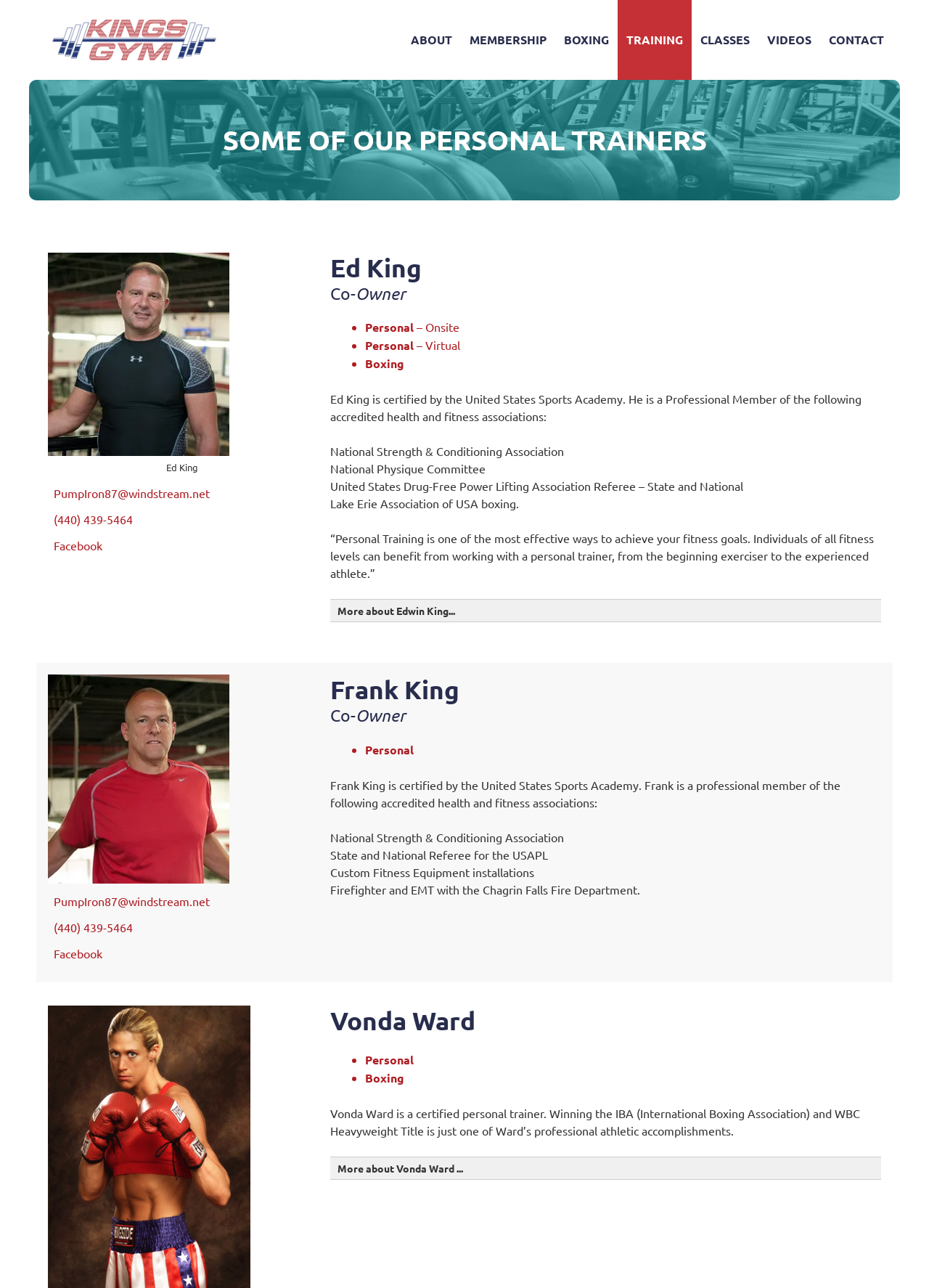Determine the bounding box coordinates for the clickable element to execute this instruction: "View Edwin King's details". Provide the coordinates as four float numbers between 0 and 1, i.e., [left, top, right, bottom].

[0.356, 0.196, 0.948, 0.22]